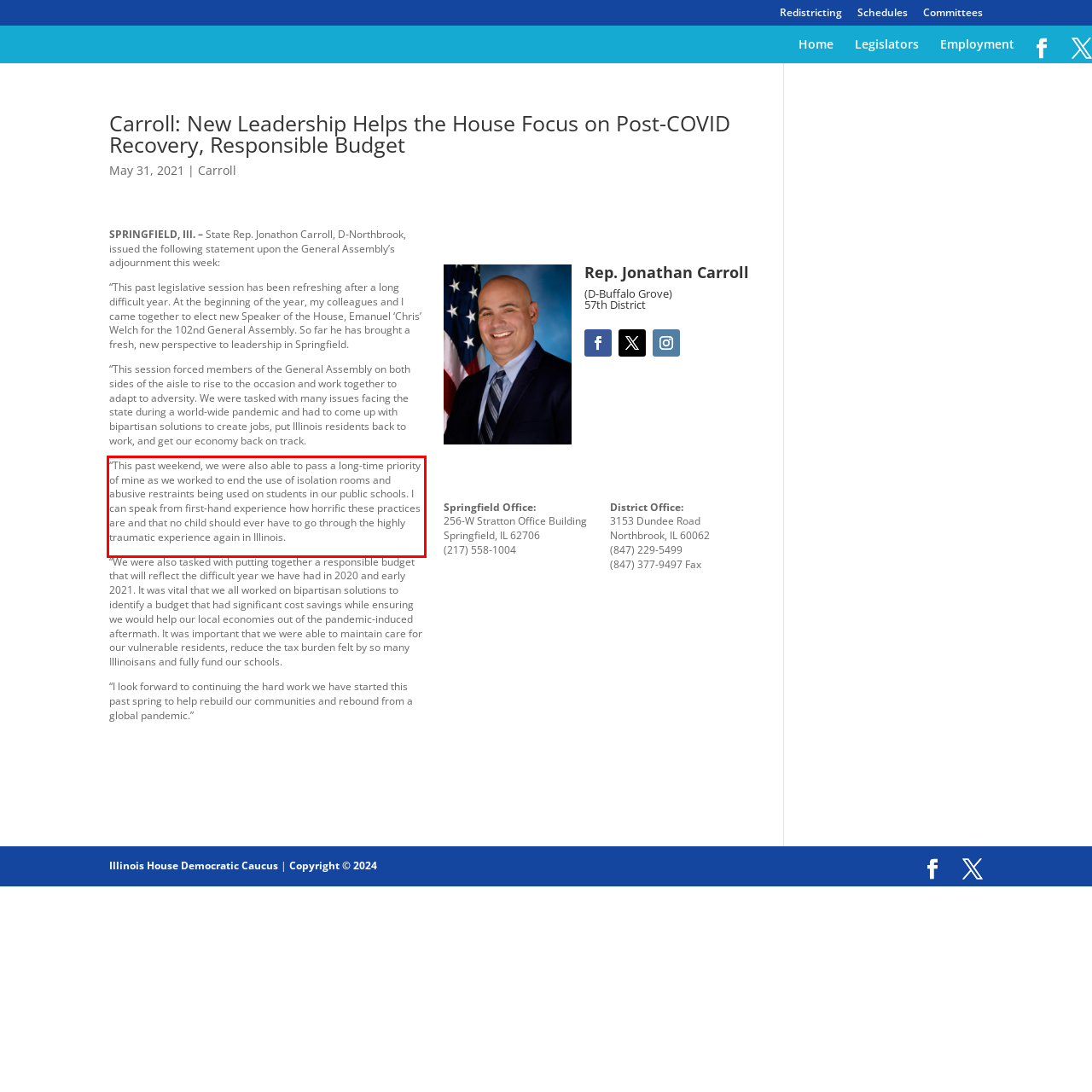Locate the red bounding box in the provided webpage screenshot and use OCR to determine the text content inside it.

“This past weekend, we were also able to pass a long-time priority of mine as we worked to end the use of isolation rooms and abusive restraints being used on students in our public schools. I can speak from first-hand experience how horrific these practices are and that no child should ever have to go through the highly traumatic experience again in Illinois.